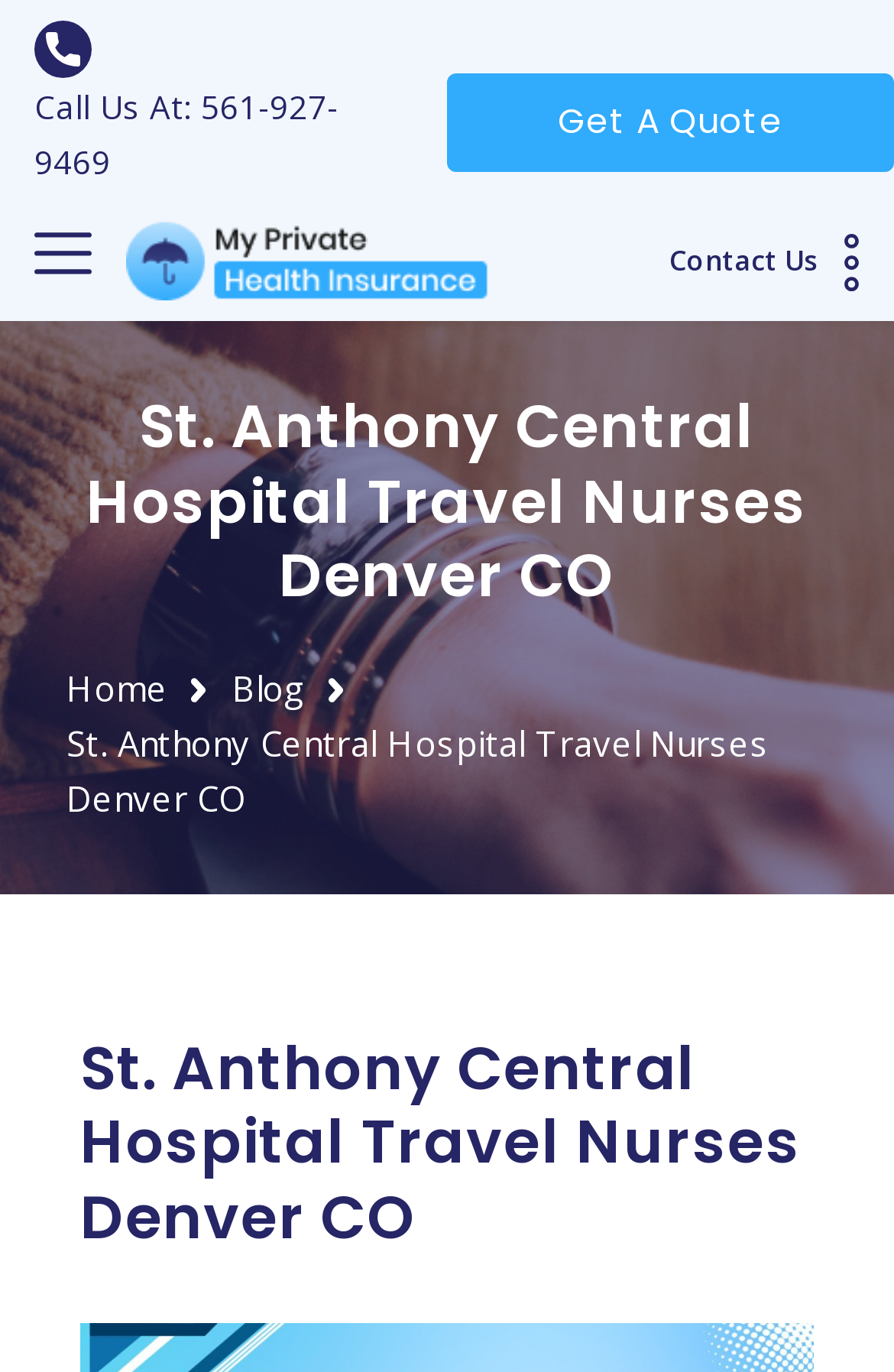Give an in-depth explanation of the webpage layout and content.

The webpage is about travel nursing opportunities at St. Anthony Central Hospital in Denver, CO. At the top left of the page, there is a small image, and next to it, a link to call a phone number. Below these elements, there are three more images aligned horizontally. 

To the right of these images, there is a link to "Get A Quote" and another link to "My Private Health Insurance" with an accompanying image. Further to the right, there is a "Contact Us" text and a small image.

In the middle of the page, there is a large heading that reads "St. Anthony Central Hospital Travel Nurses Denver CO". Below this heading, there are two links, "Home" and "Blog", aligned horizontally. 

At the bottom of the page, there is a large header that spans the width of the page, containing the same text as the middle heading. Overall, the page has a total of 5 images, 5 links, and 4 text elements.